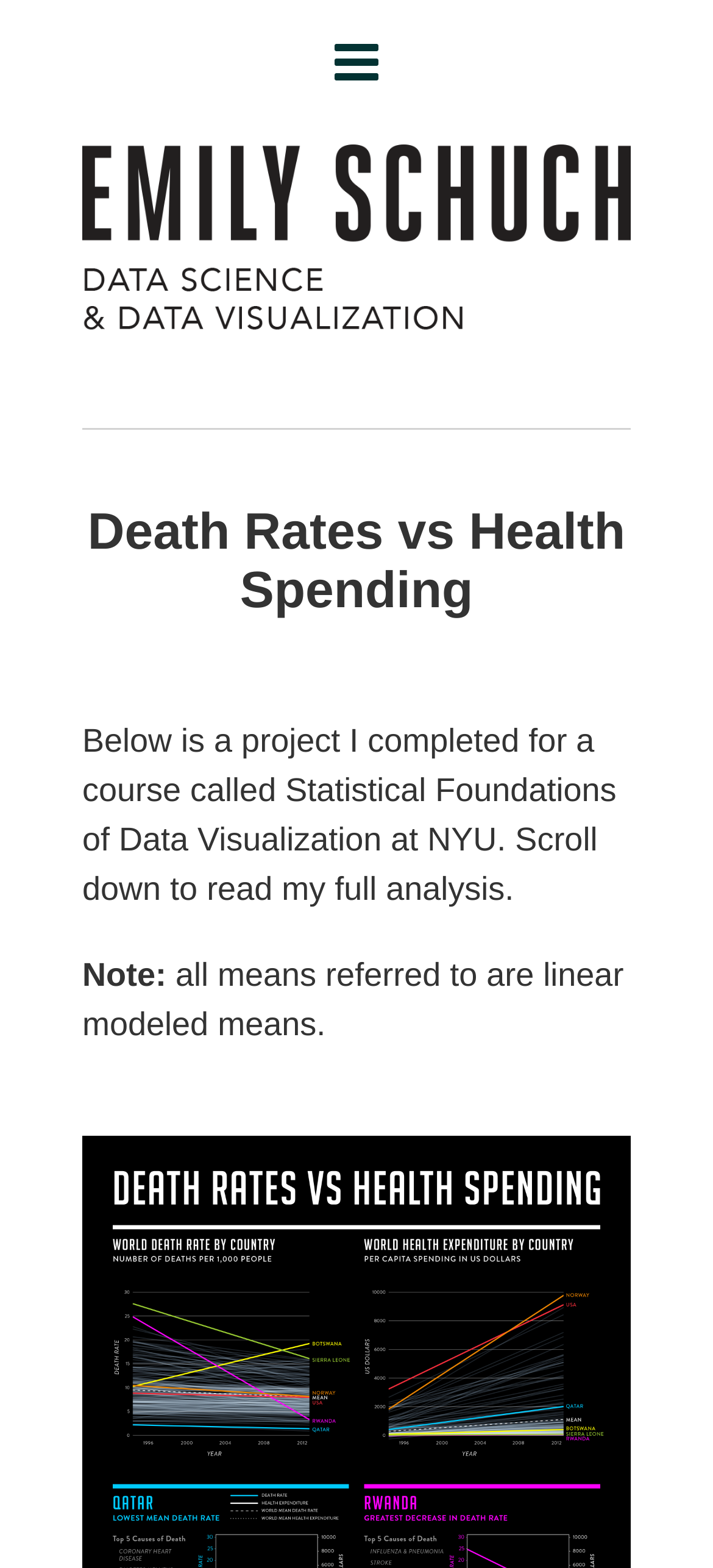What is the purpose of the webpage?
Make sure to answer the question with a detailed and comprehensive explanation.

The text 'Below is a project I completed for a course... Scroll down to read my full analysis' suggests that the purpose of the webpage is to display the author's project analysis, which can be read in full by scrolling down the page.